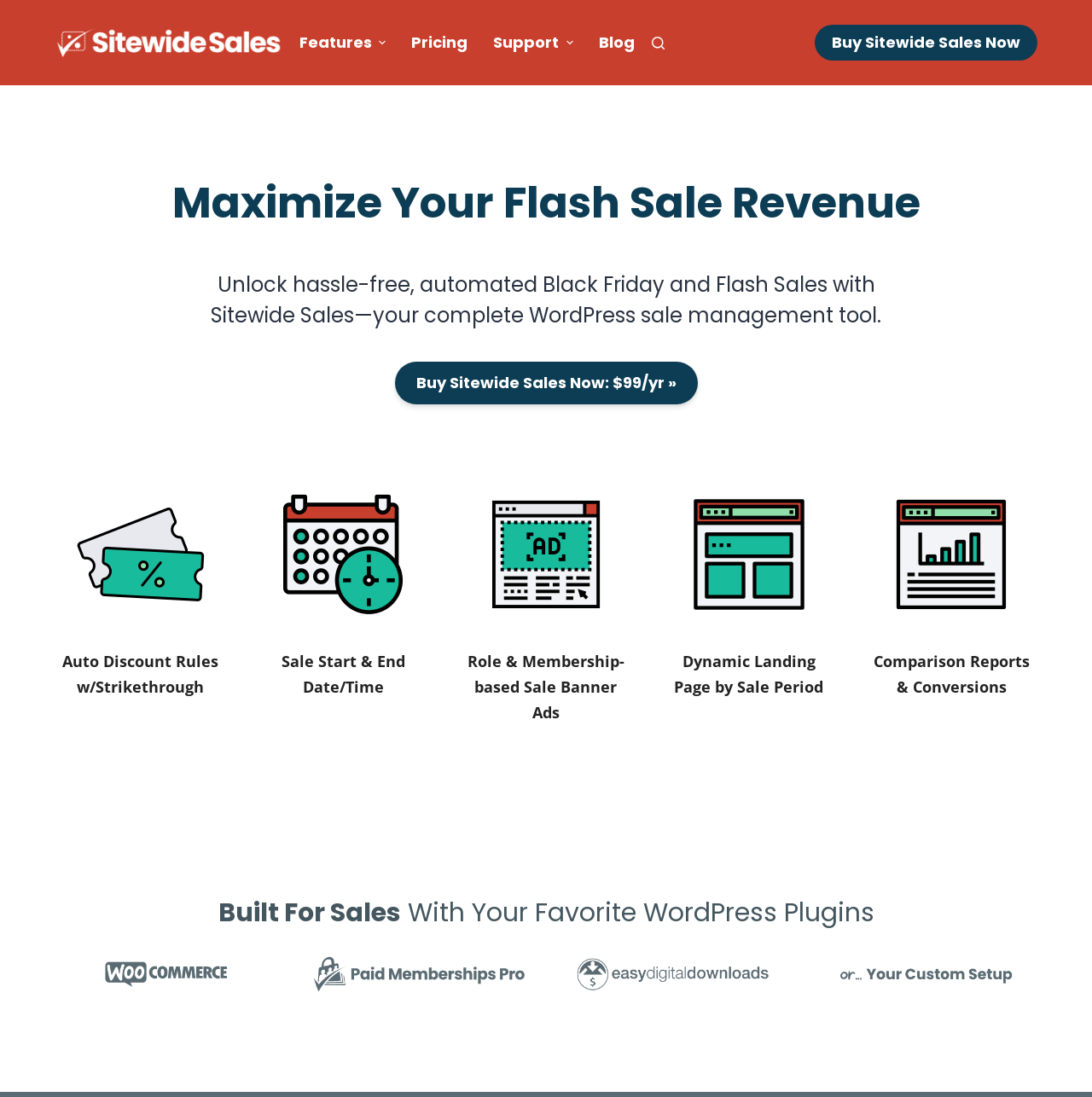Using the webpage screenshot and the element description home page, determine the bounding box coordinates. Specify the coordinates in the format (top-left x, top-left y, bottom-right x, bottom-right y) with values ranging from 0 to 1.

None